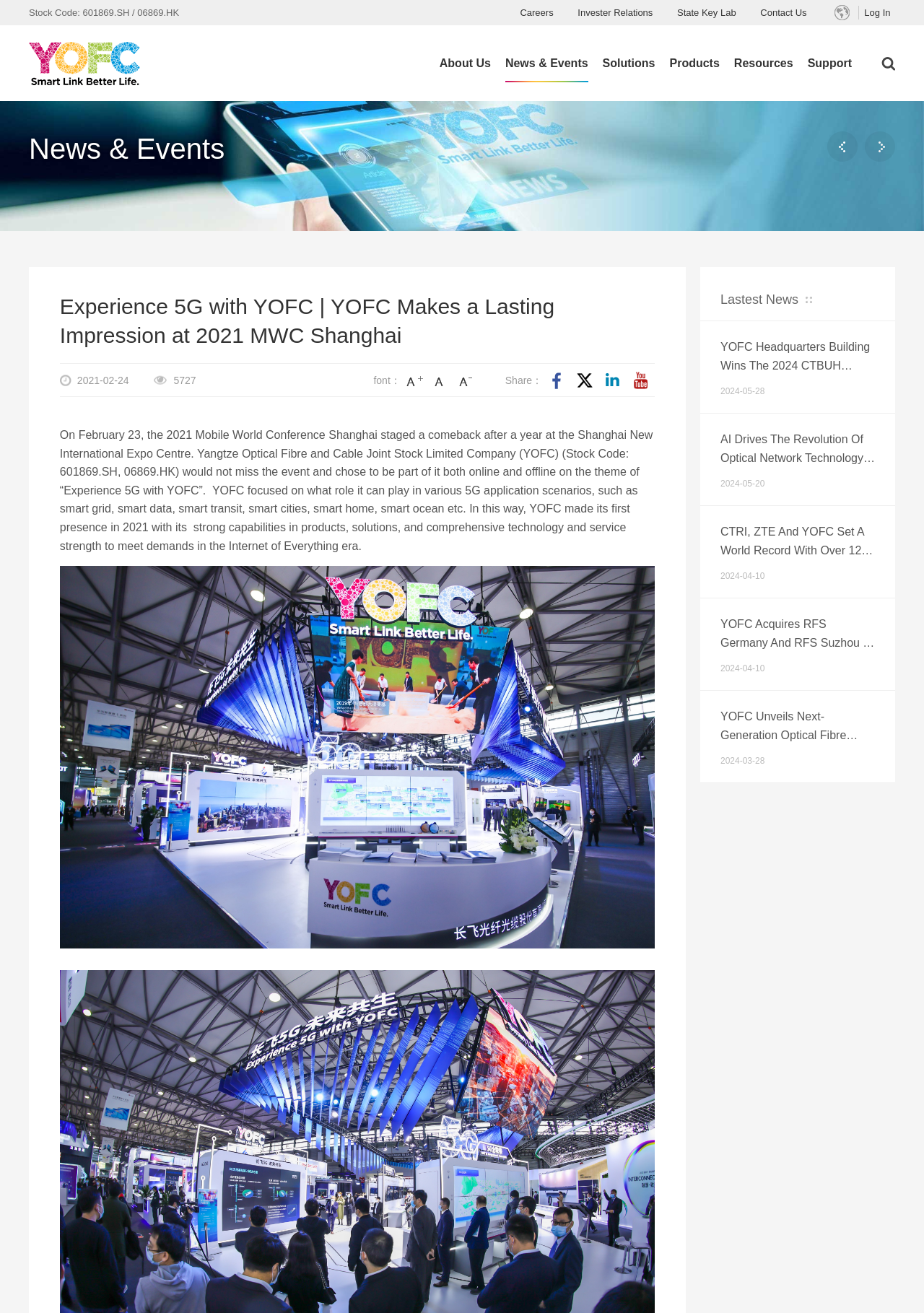Find the bounding box coordinates for the area that must be clicked to perform this action: "View About Us".

[0.476, 0.019, 0.531, 0.077]